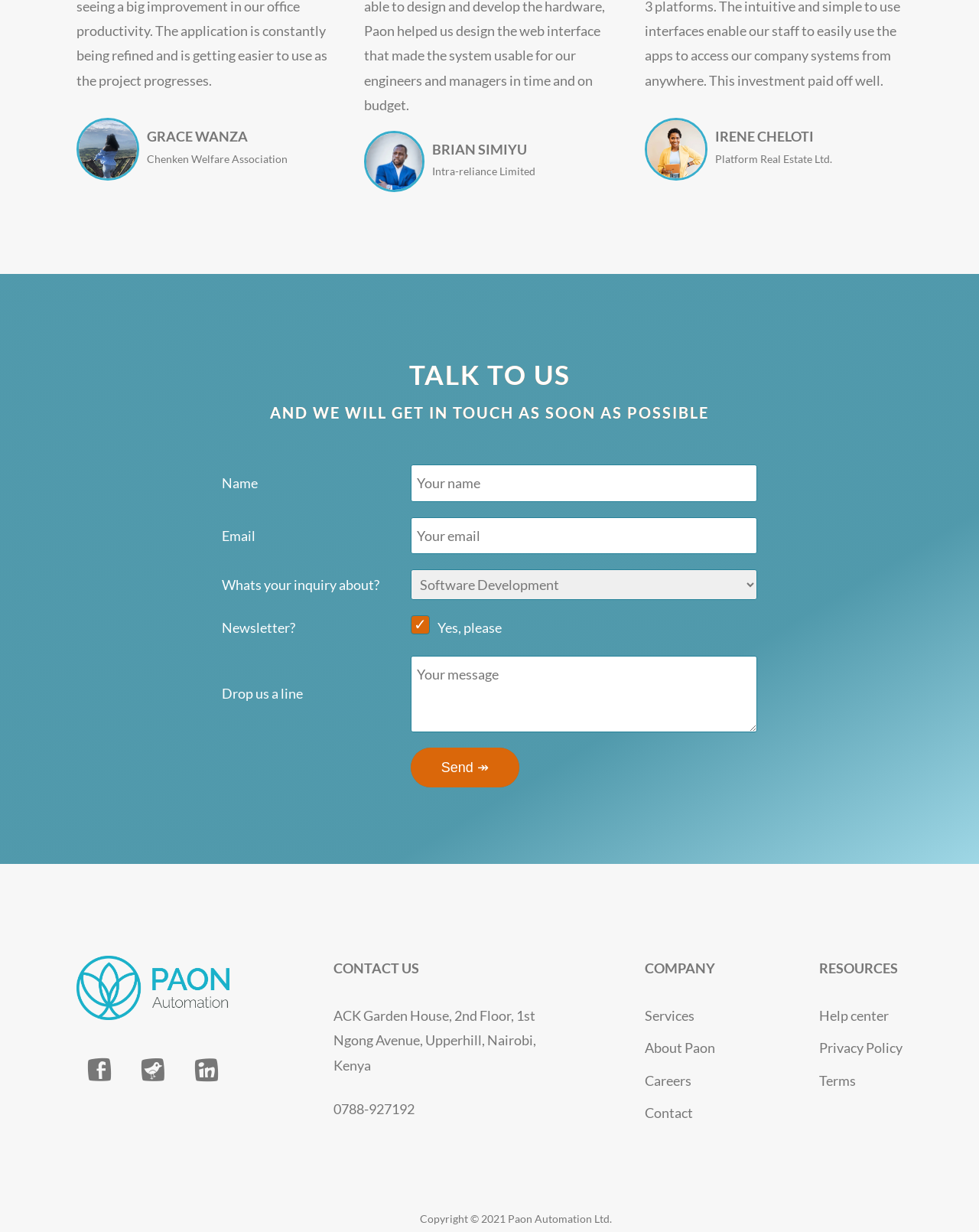Use a single word or phrase to answer the question:
What is the company name of GRACE WANZA?

Chenken Welfare Association